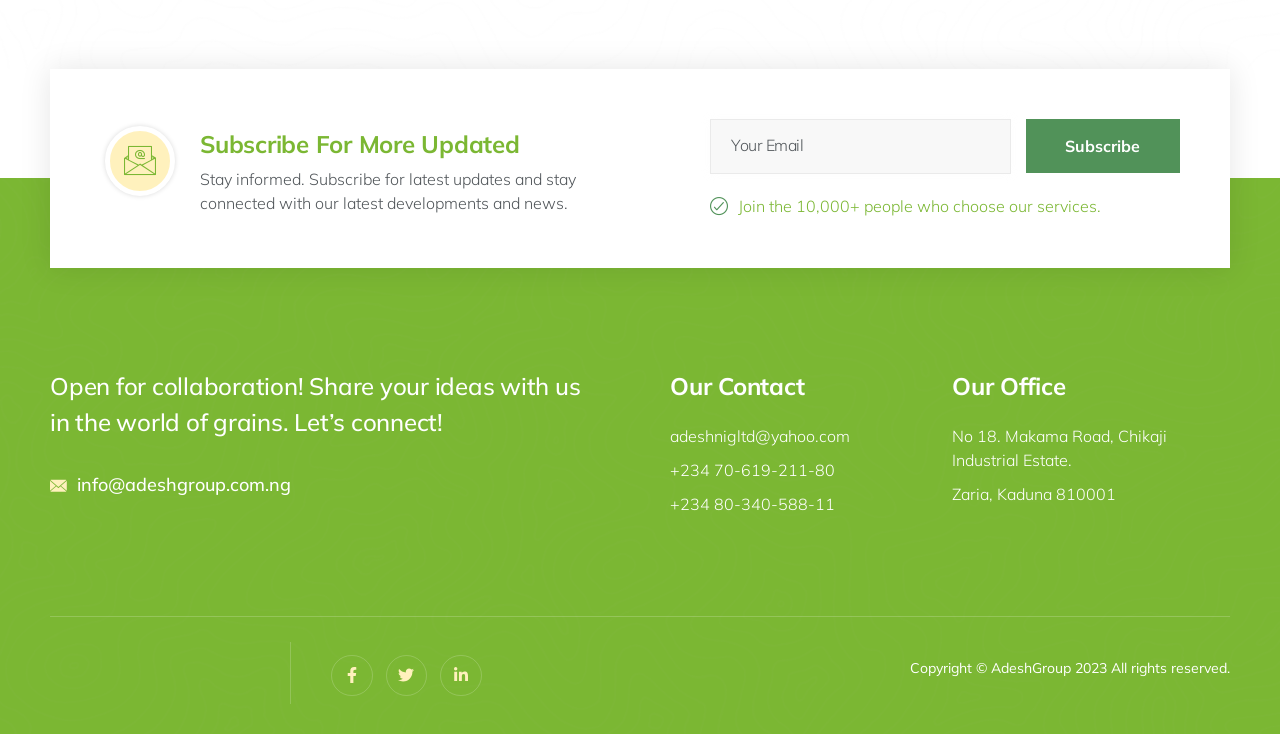What is the copyright year of the webpage?
Analyze the image and provide a thorough answer to the question.

The copyright notice at the bottom of the webpage states 'Copyright © AdeshGroup 2023 All rights reserved', indicating that the webpage's copyright year is 2023.